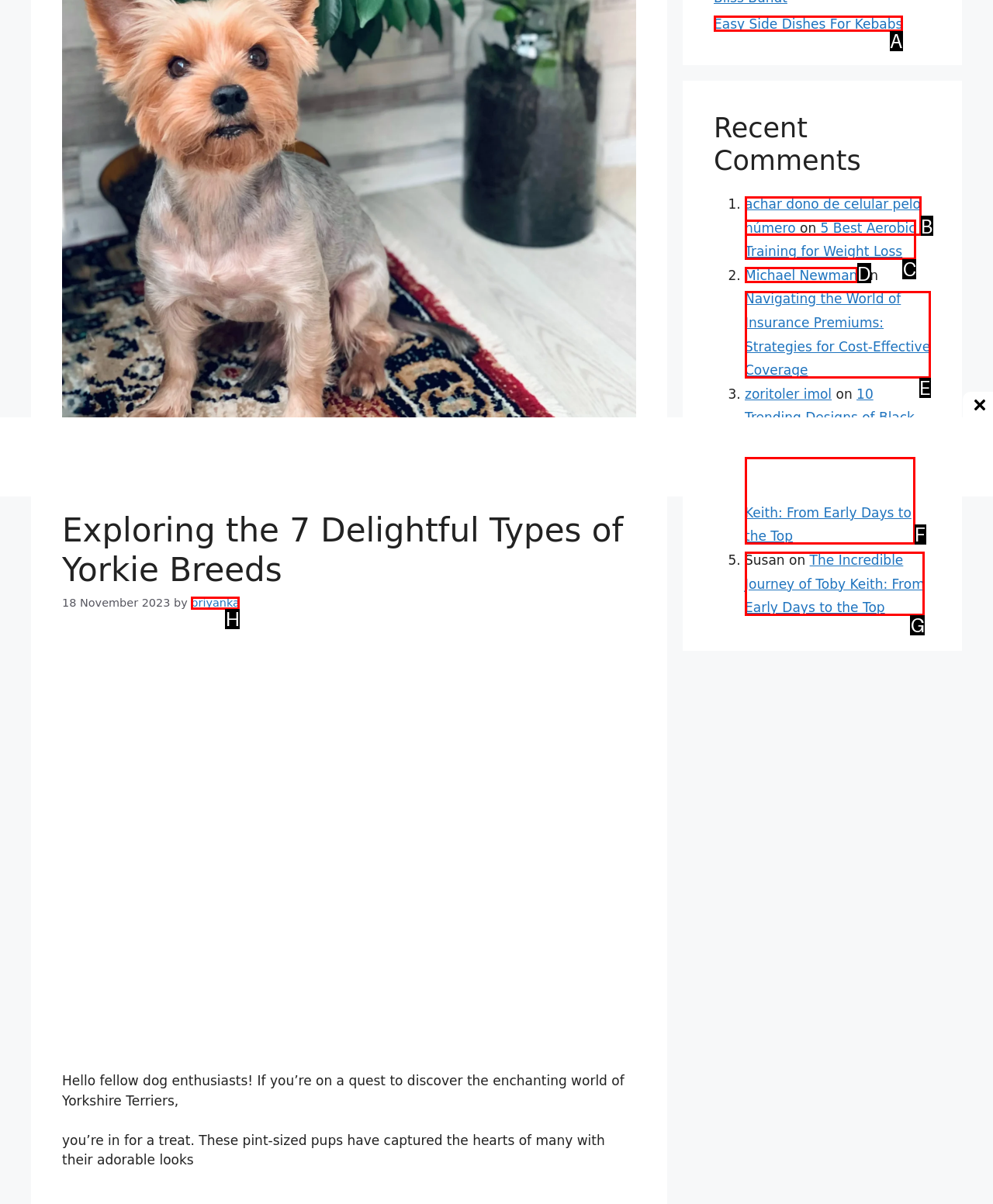From the provided options, pick the HTML element that matches the description: Easy Side Dishes For Kebabs. Respond with the letter corresponding to your choice.

A